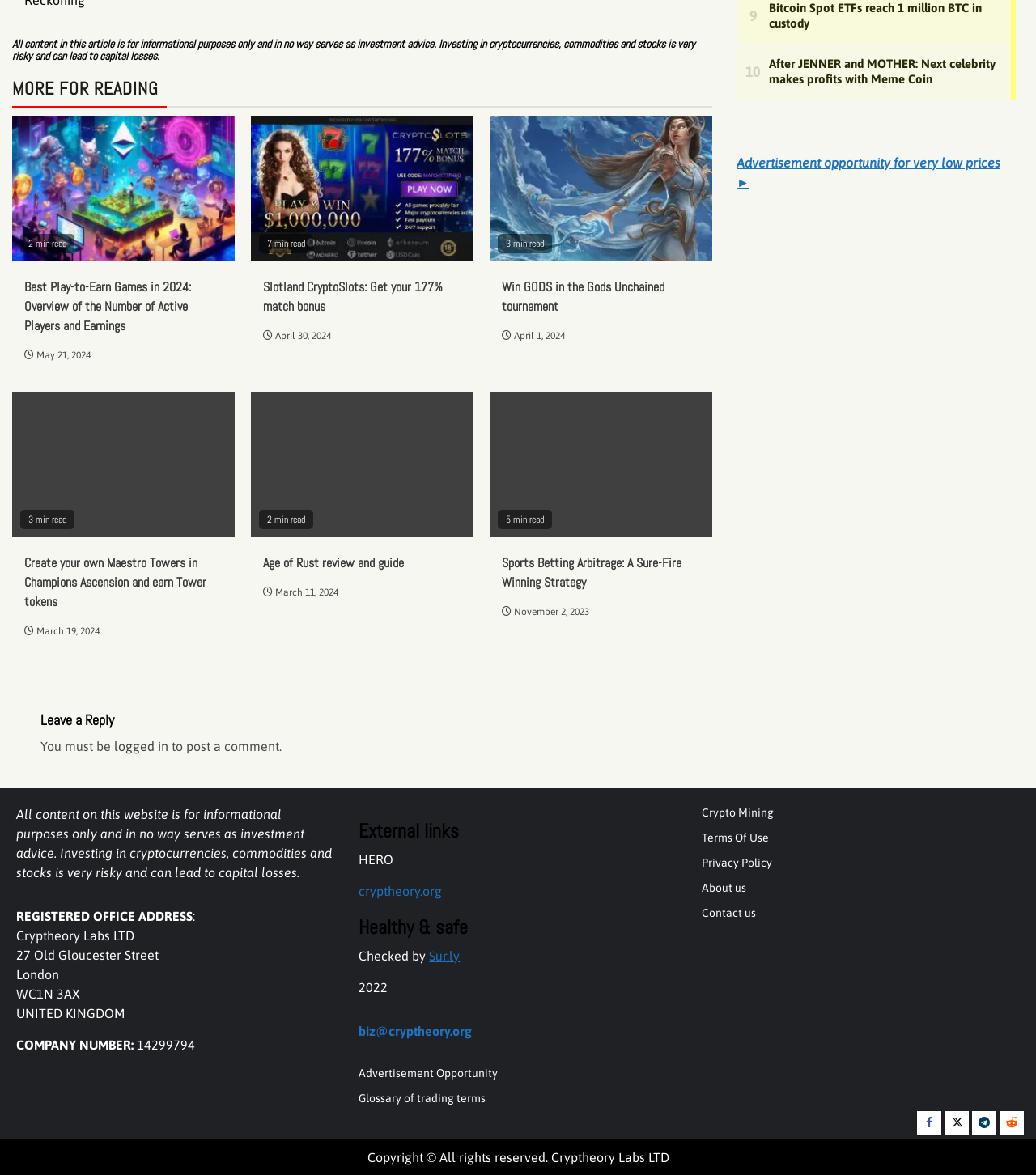Respond with a single word or phrase:
What is the name of the company behind this website?

Cryptheory Labs LTD